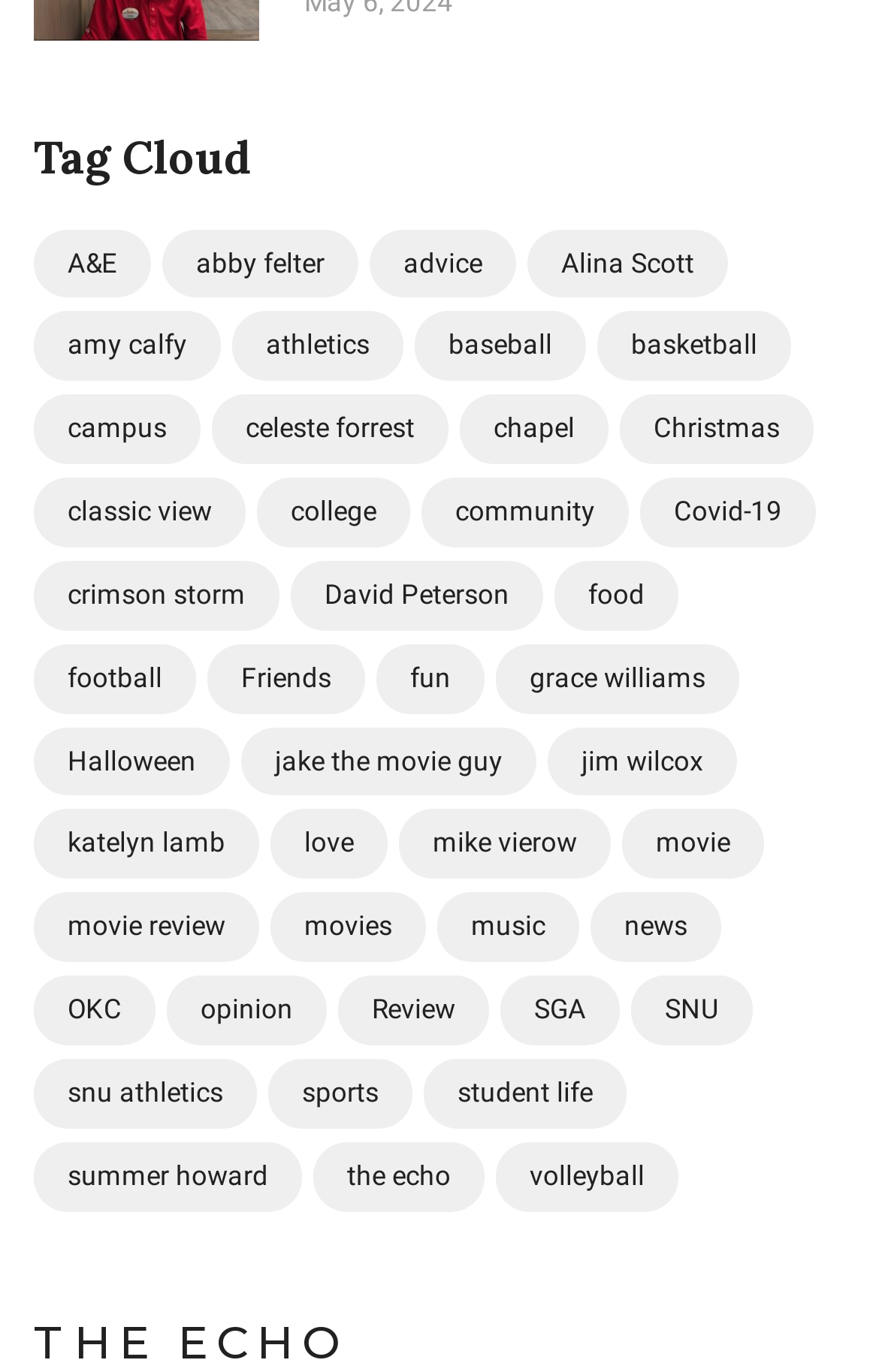Predict the bounding box coordinates of the area that should be clicked to accomplish the following instruction: "View 'opinion' articles". The bounding box coordinates should consist of four float numbers between 0 and 1, i.e., [left, top, right, bottom].

[0.19, 0.711, 0.372, 0.762]